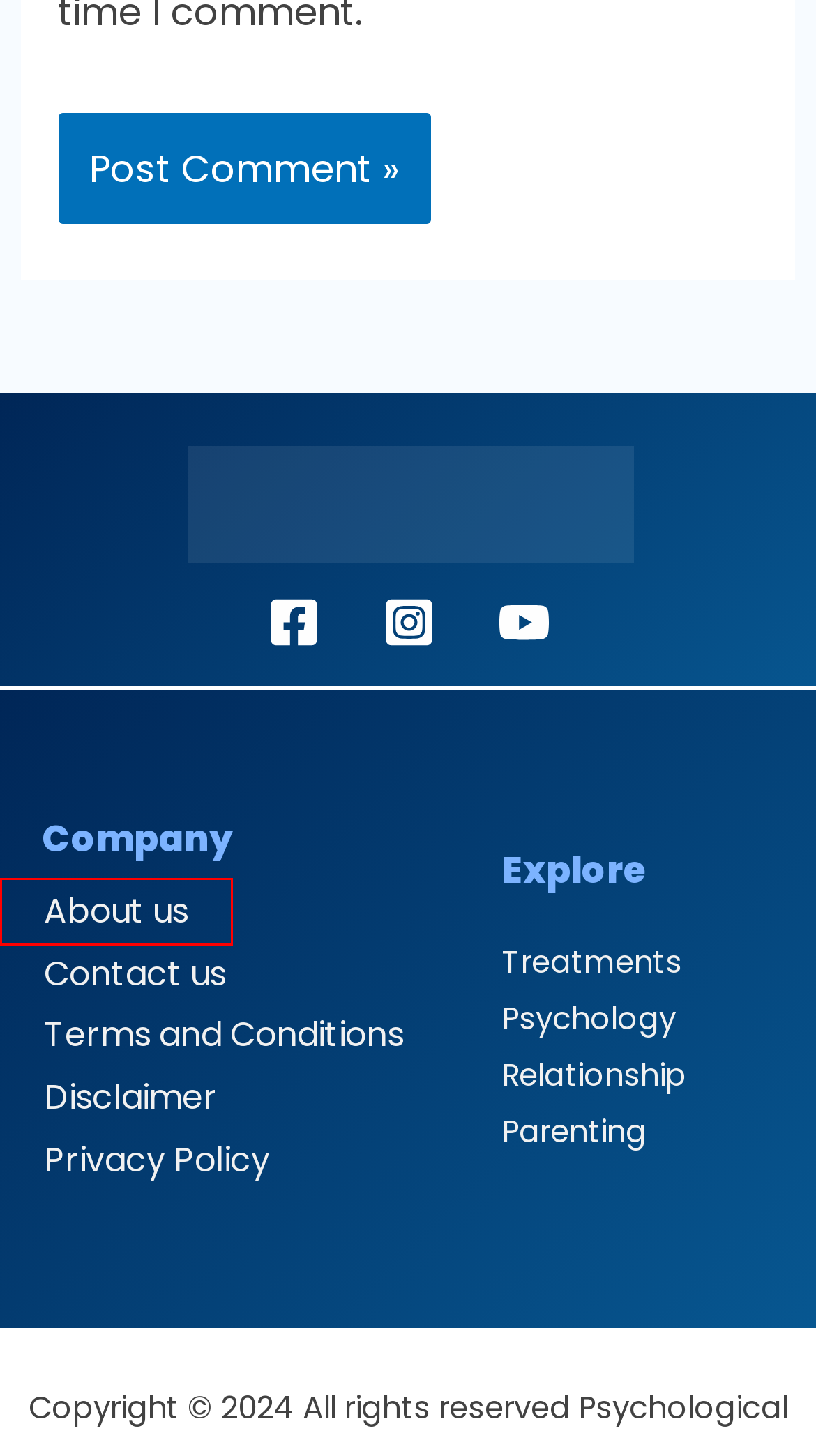You are provided a screenshot of a webpage featuring a red bounding box around a UI element. Choose the webpage description that most accurately represents the new webpage after clicking the element within the red bounding box. Here are the candidates:
A. Contact us -
B. Parenting -
C. Privacy Policy -
D. Disclaimer -
E. Terms and Conditions -
F. Treatments -
G. About us -
H. Psychology -

G